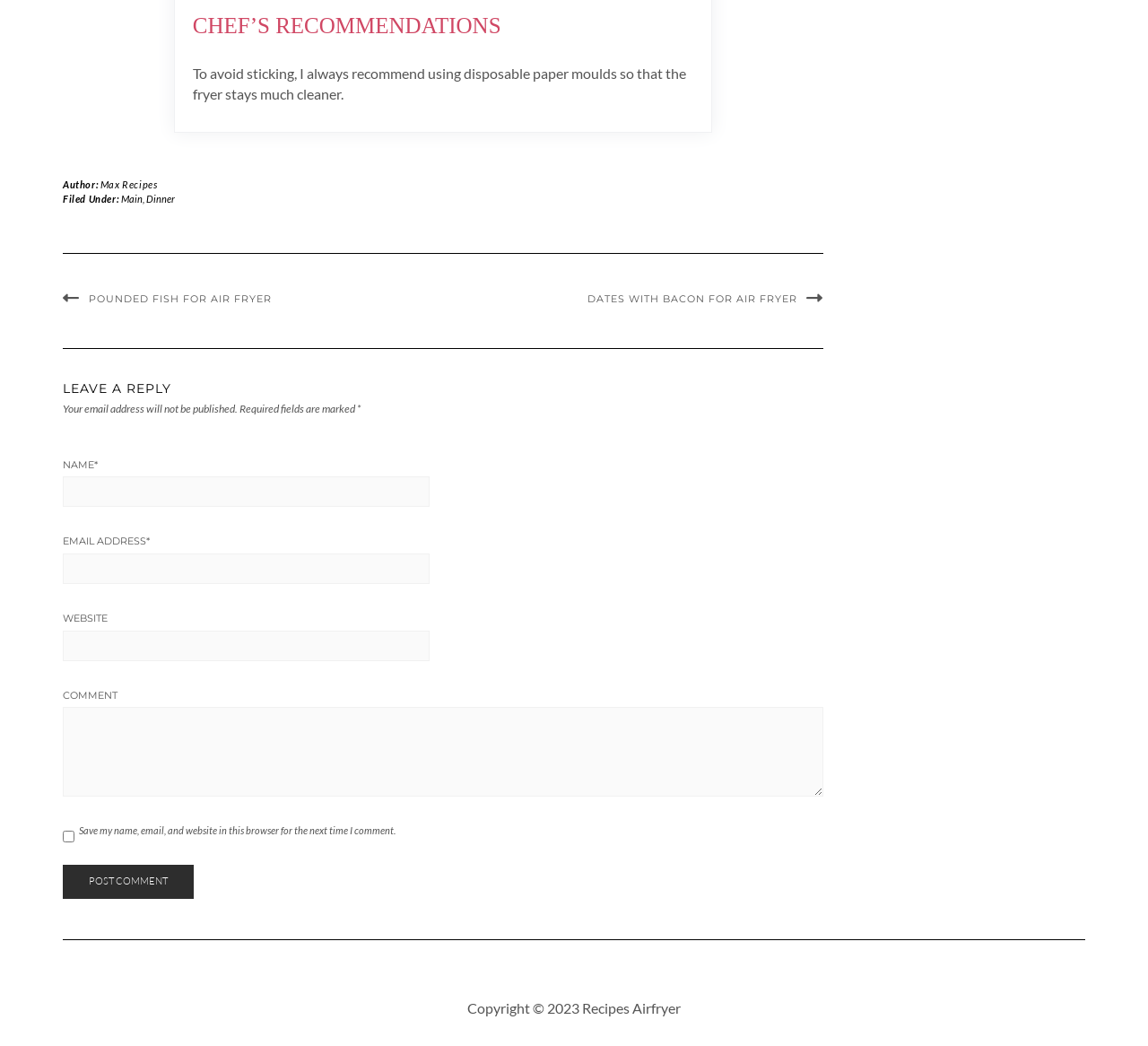Find and specify the bounding box coordinates that correspond to the clickable region for the instruction: "Enter your name in the 'NAME' field".

[0.055, 0.456, 0.374, 0.485]